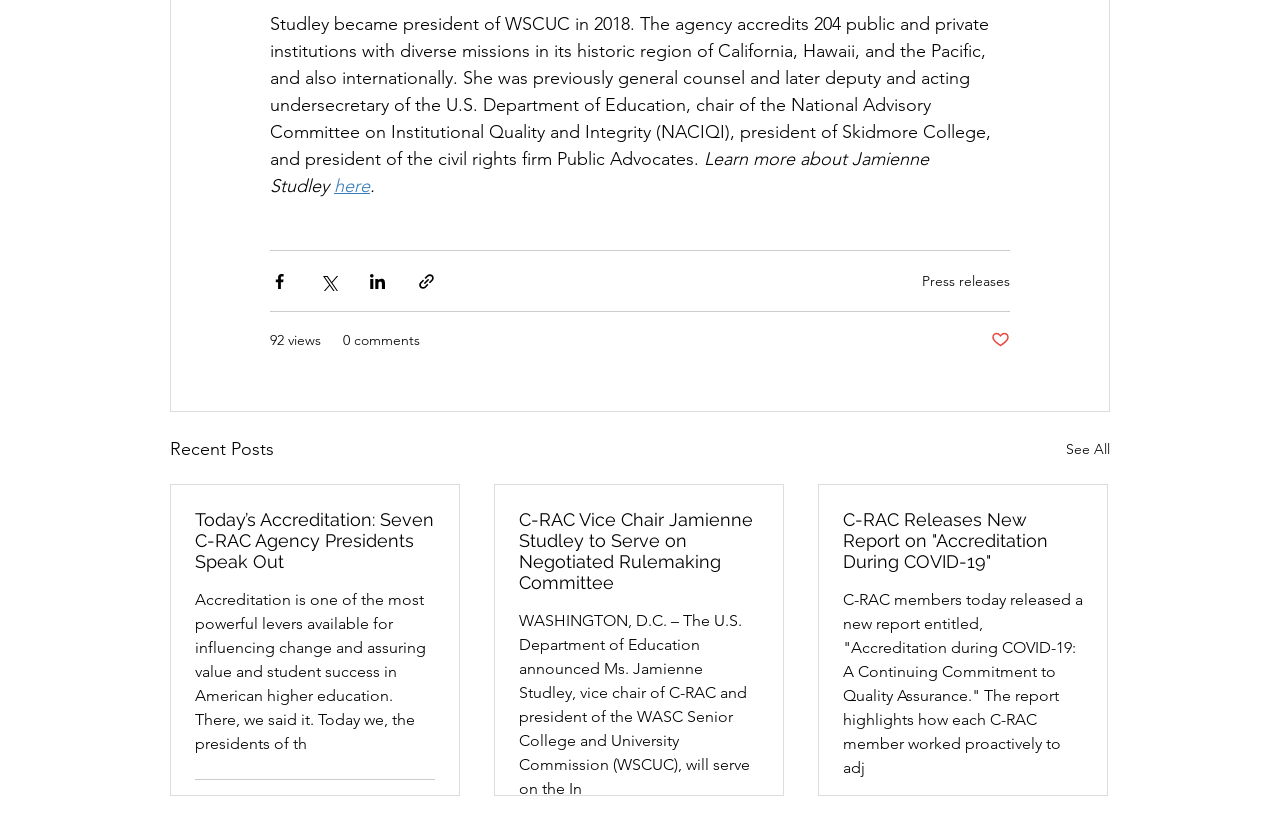Who is the president of WSCUC?
Answer the question with a single word or phrase derived from the image.

Jamienne Studley